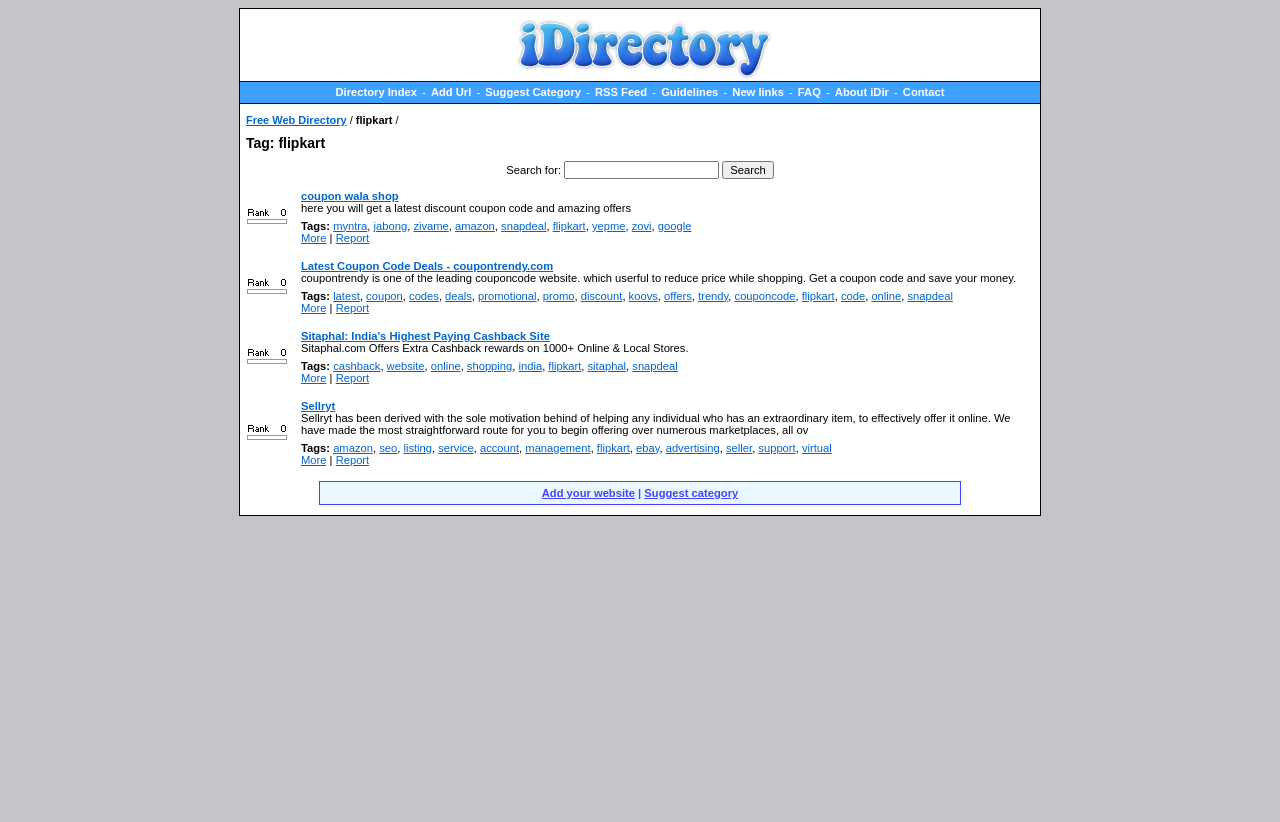Provide a short, one-word or phrase answer to the question below:
What is the name of the cashback website?

Sitaphal